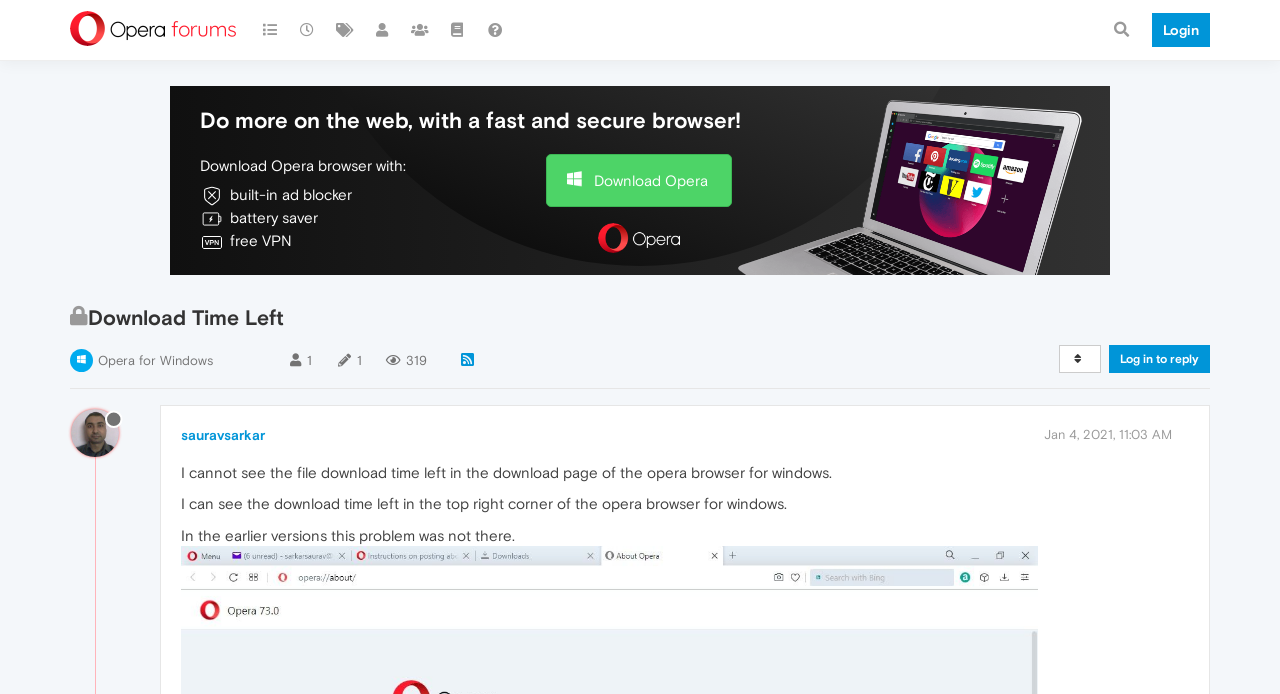What is the name of the browser being discussed?
Please use the image to provide a one-word or short phrase answer.

Opera